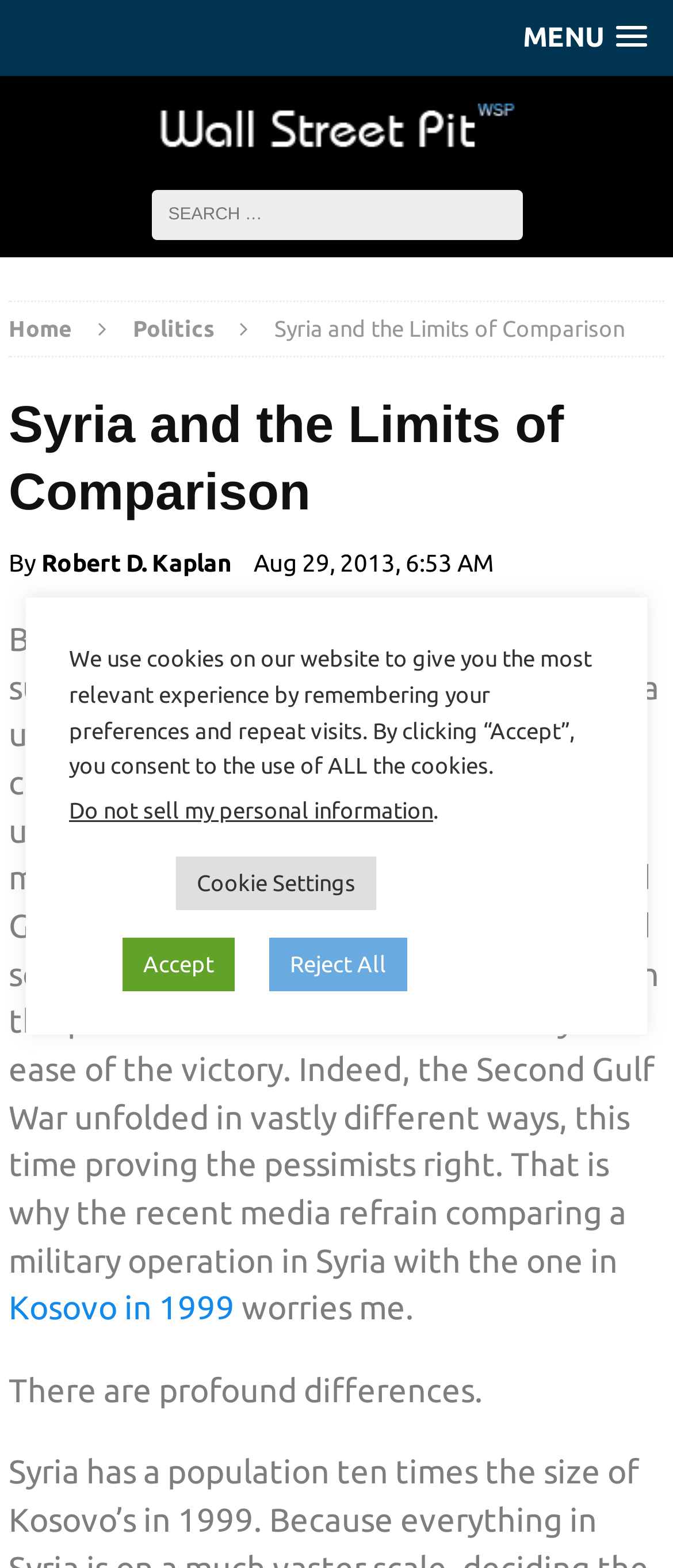Based on the provided description, "Home", find the bounding box of the corresponding UI element in the screenshot.

[0.013, 0.202, 0.108, 0.217]